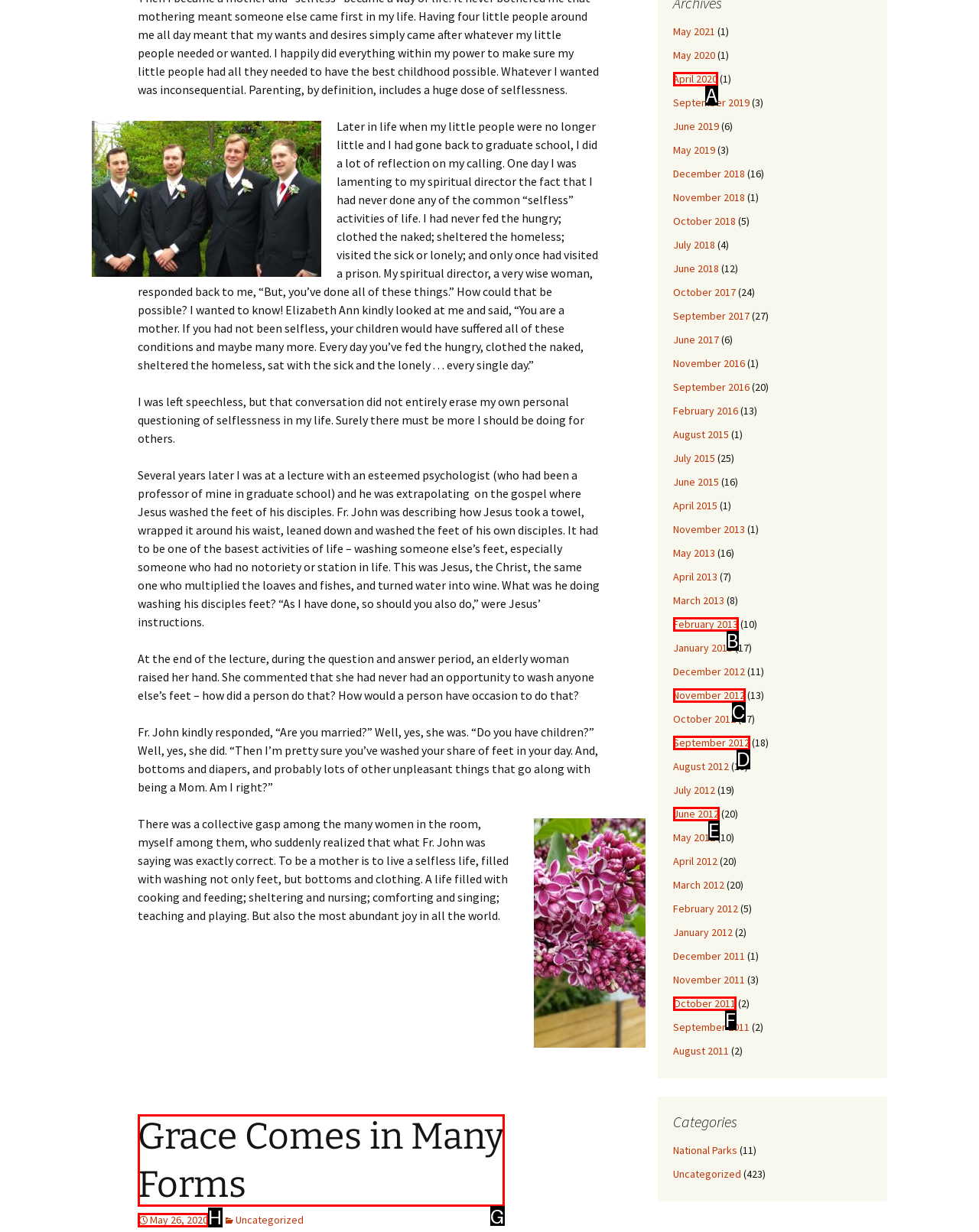Tell me which one HTML element best matches the description: May 26, 2020 Answer with the option's letter from the given choices directly.

H